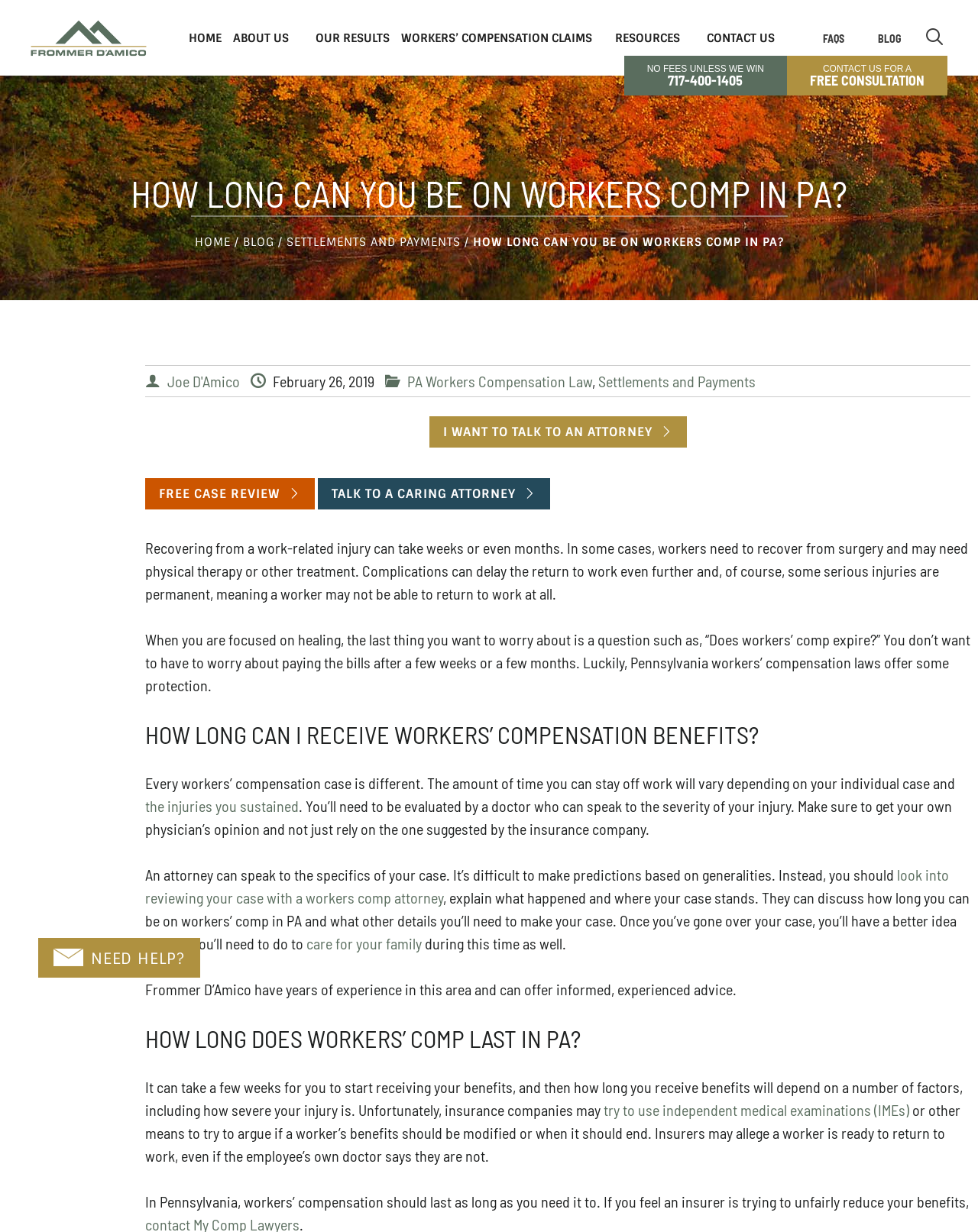Who can provide informed advice on workers' comp cases?
Provide a concise answer using a single word or phrase based on the image.

Frommer D'Amico